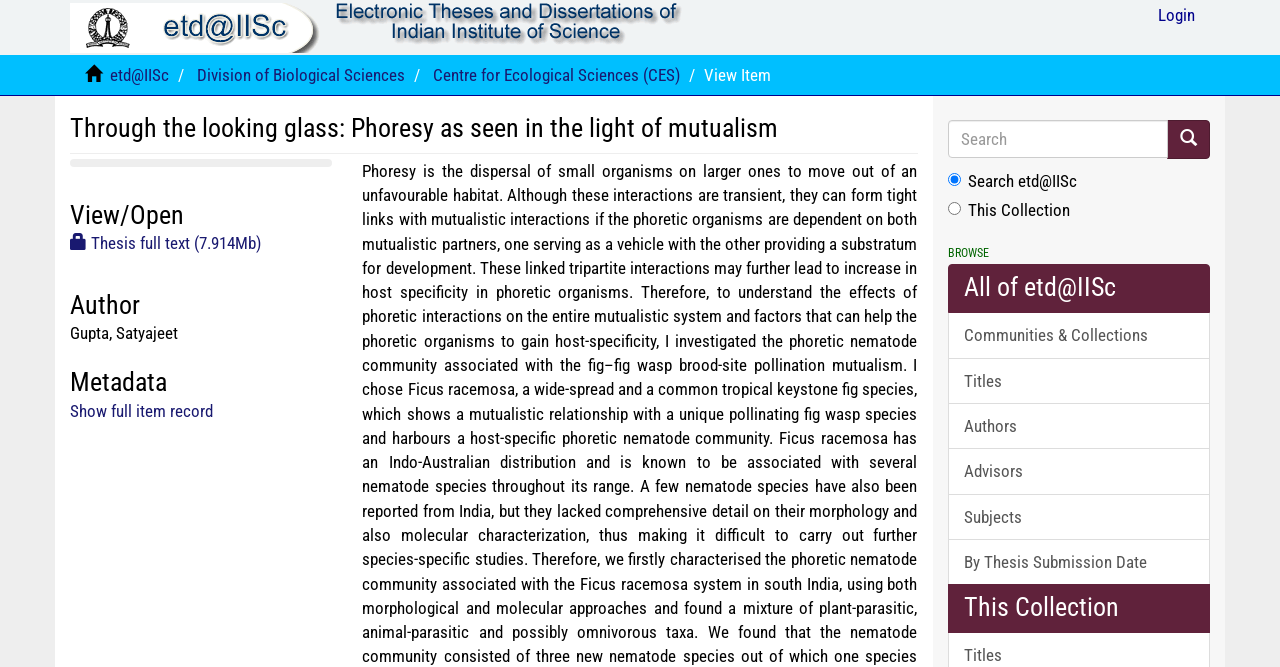Locate the bounding box coordinates of the element to click to perform the following action: 'Go to the Centre for Ecological Sciences'. The coordinates should be given as four float values between 0 and 1, in the form of [left, top, right, bottom].

[0.338, 0.097, 0.531, 0.127]